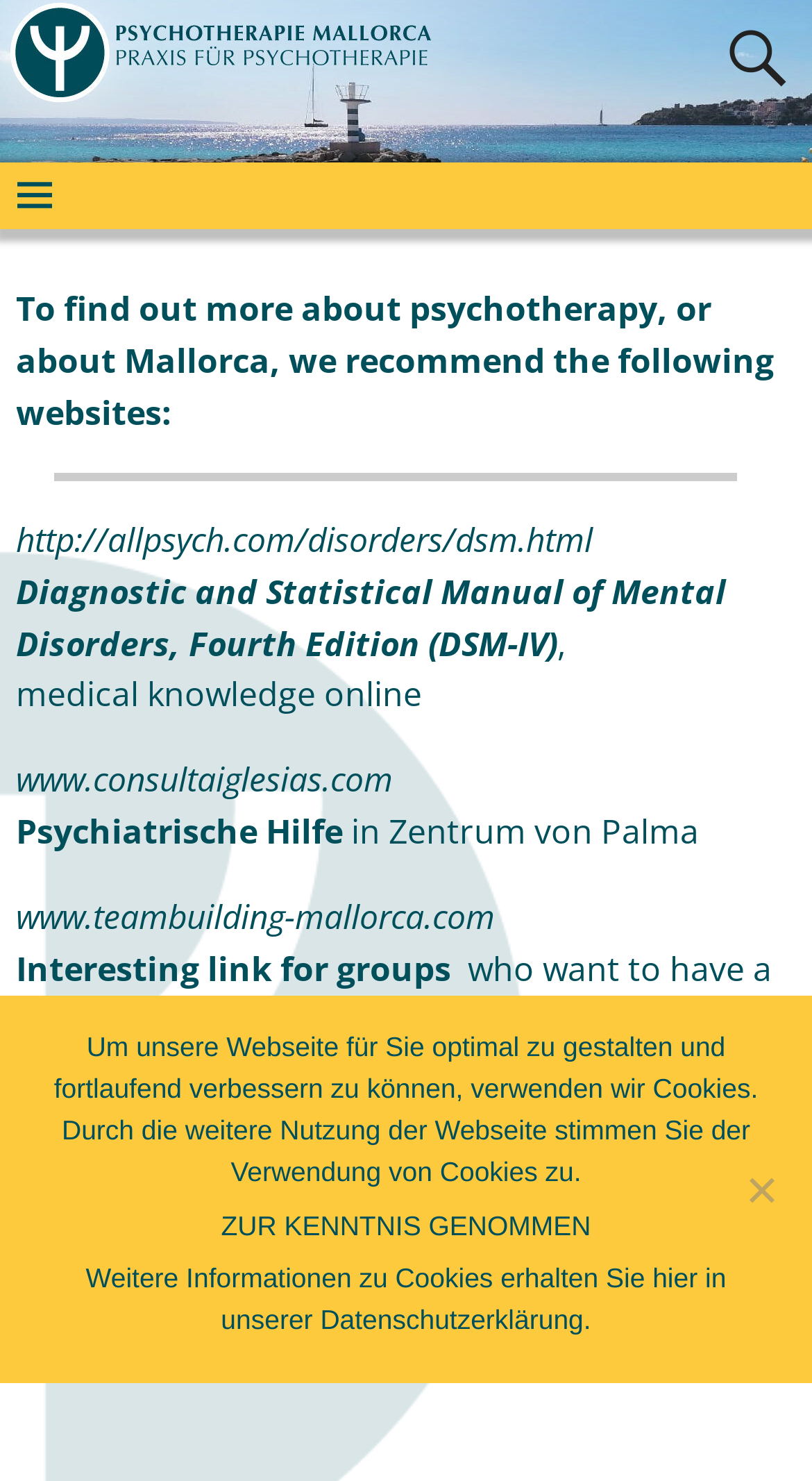Specify the bounding box coordinates of the area that needs to be clicked to achieve the following instruction: "go to www.consultaiglesias.com".

[0.019, 0.511, 0.484, 0.542]